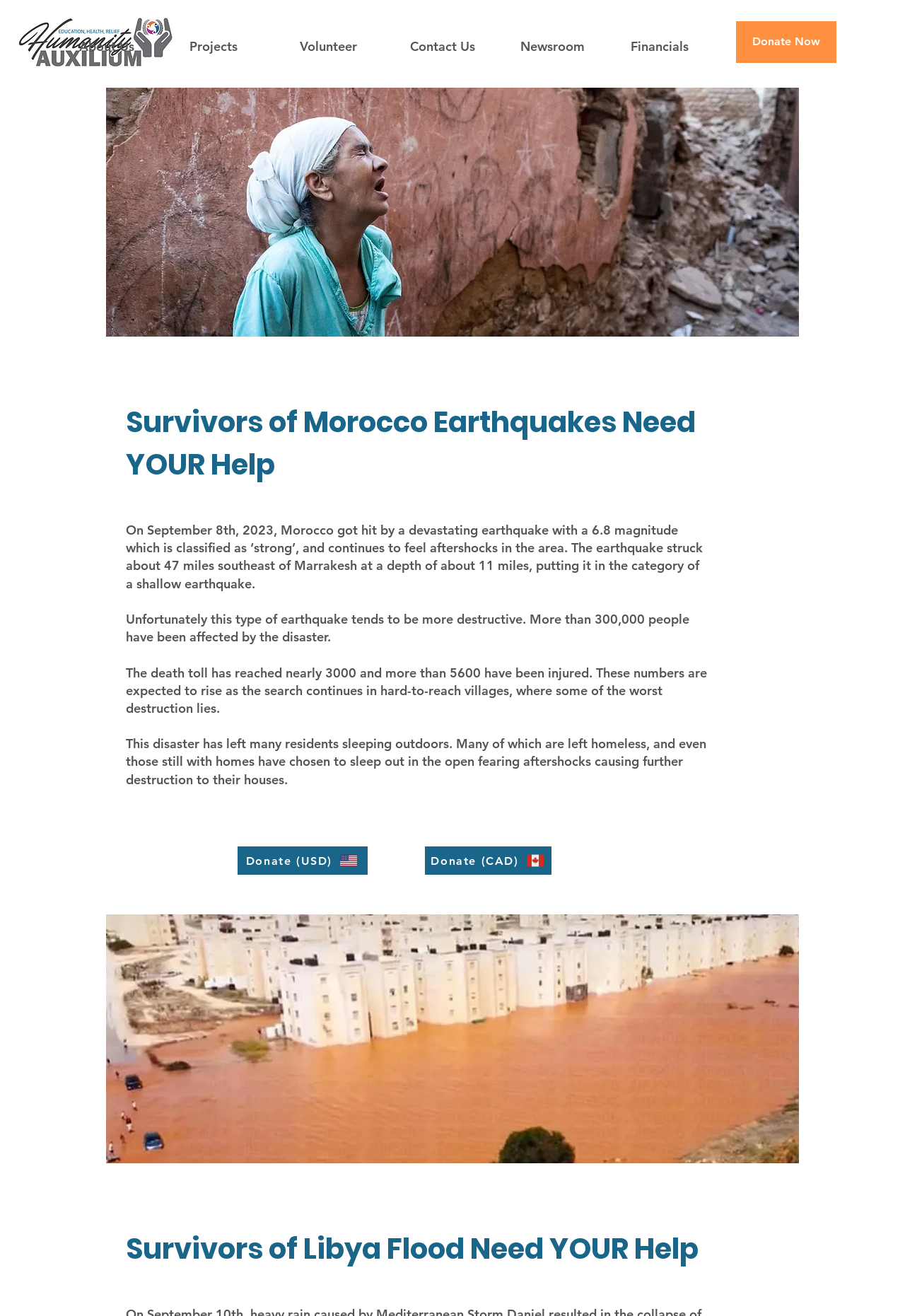Please identify the bounding box coordinates of the clickable area that will allow you to execute the instruction: "Click on the 'Donate (USD)' button".

[0.262, 0.643, 0.406, 0.665]